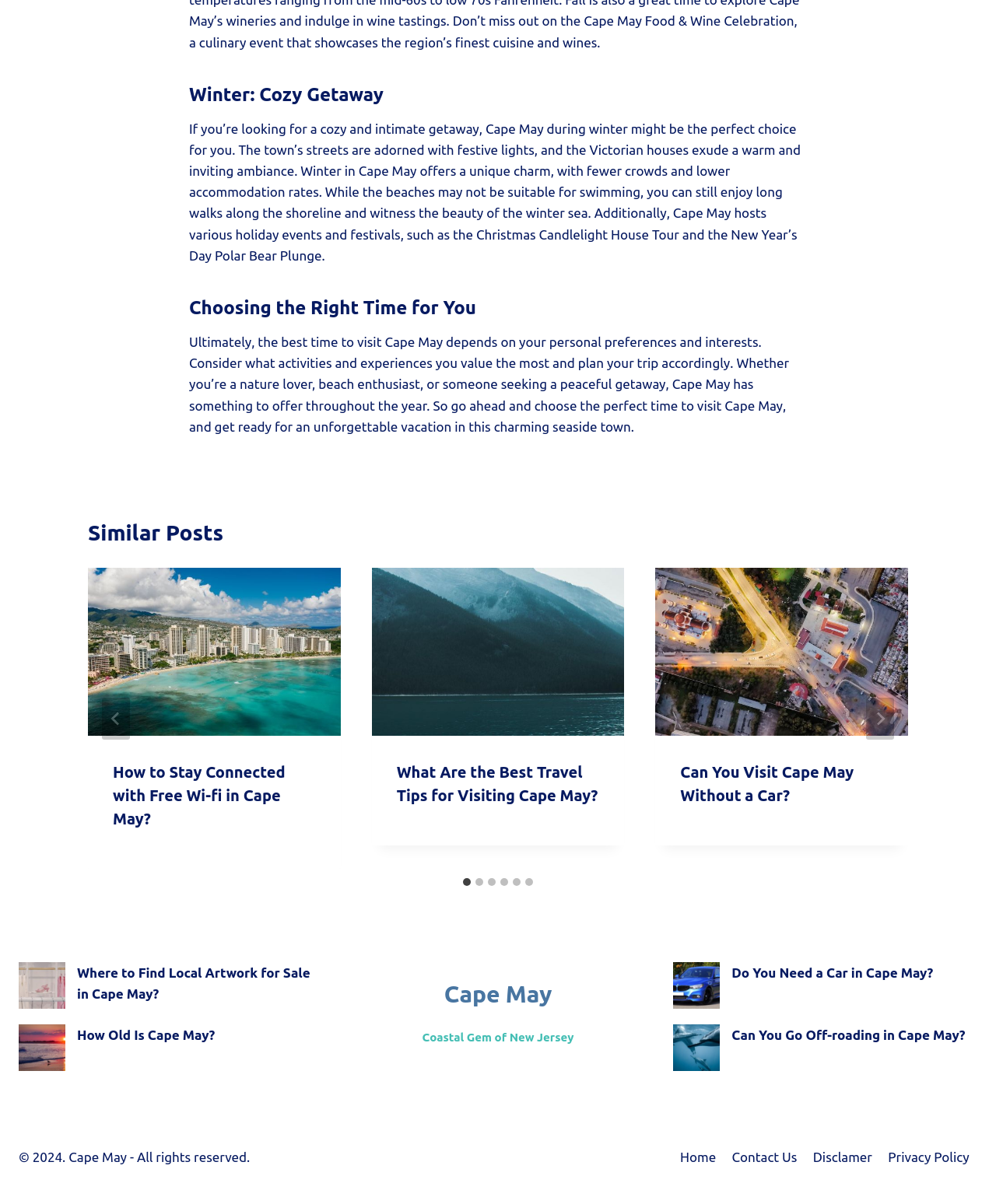Please identify the bounding box coordinates of the element I should click to complete this instruction: 'Click the 'Next' button'. The coordinates should be given as four float numbers between 0 and 1, like this: [left, top, right, bottom].

[0.87, 0.579, 0.898, 0.614]